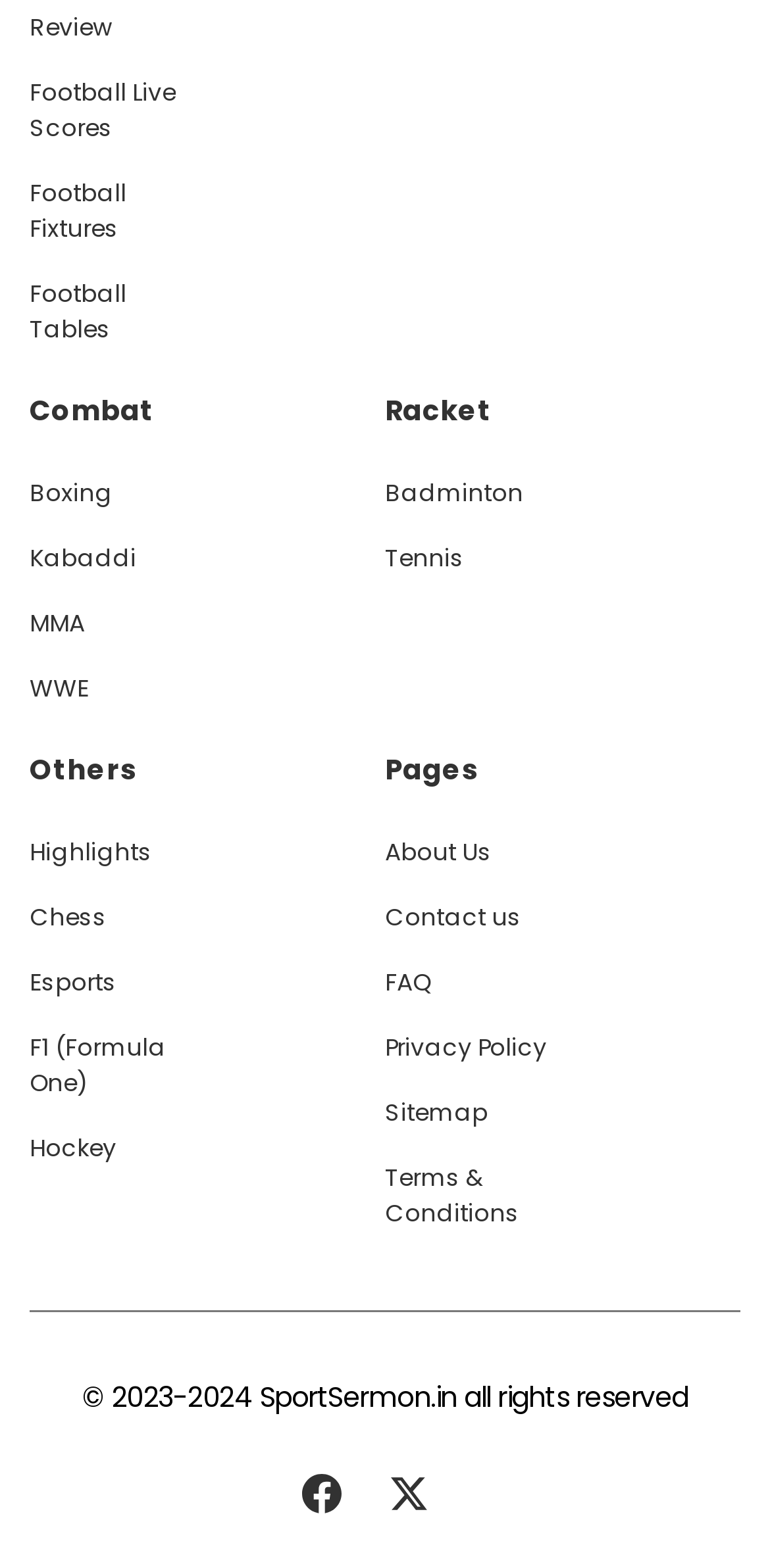What is the purpose of the 'Pages' section?
Please craft a detailed and exhaustive response to the question.

The 'Pages' section contains links to various pages of the website, including About Us, Contact us, FAQ, and more, which provide information about the website and its services.